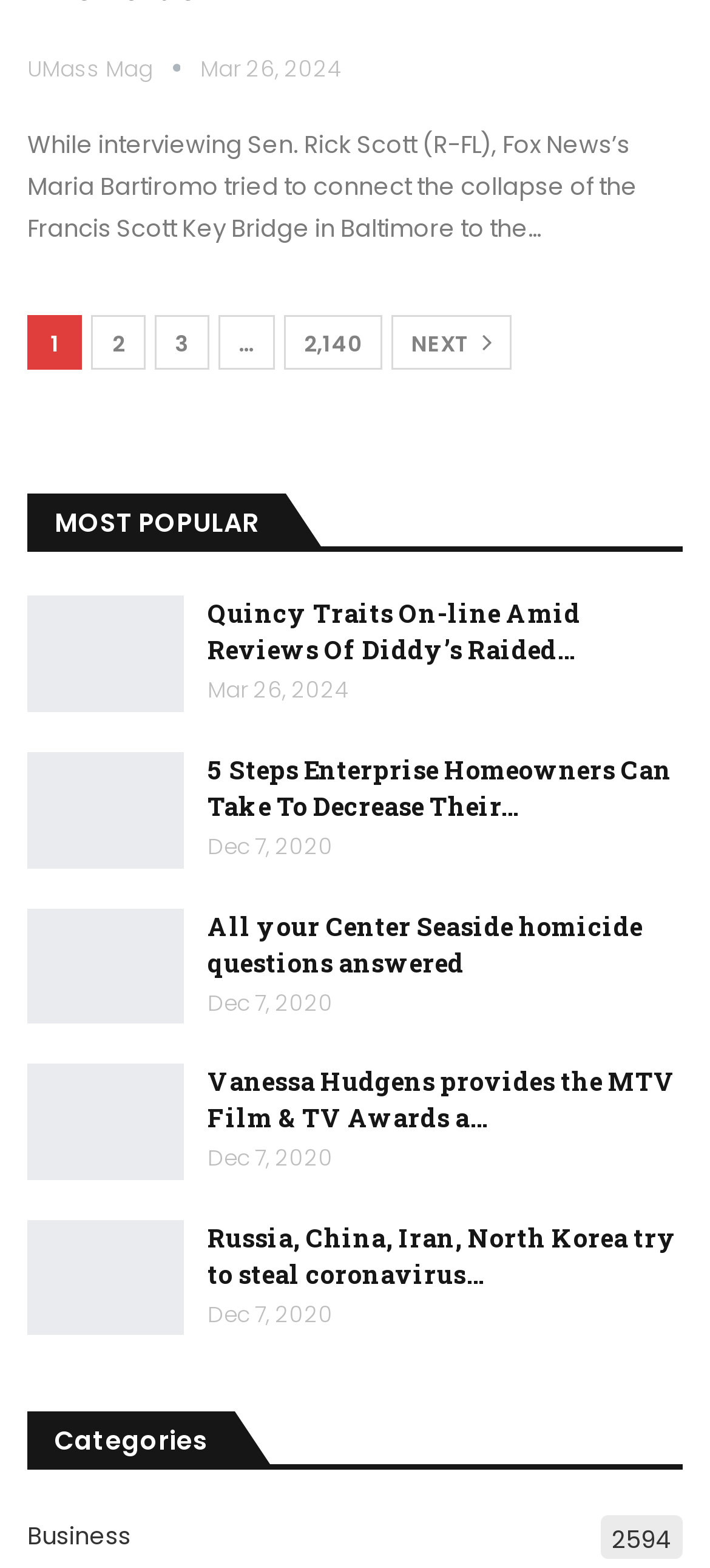Highlight the bounding box of the UI element that corresponds to this description: "3".

[0.218, 0.201, 0.295, 0.236]